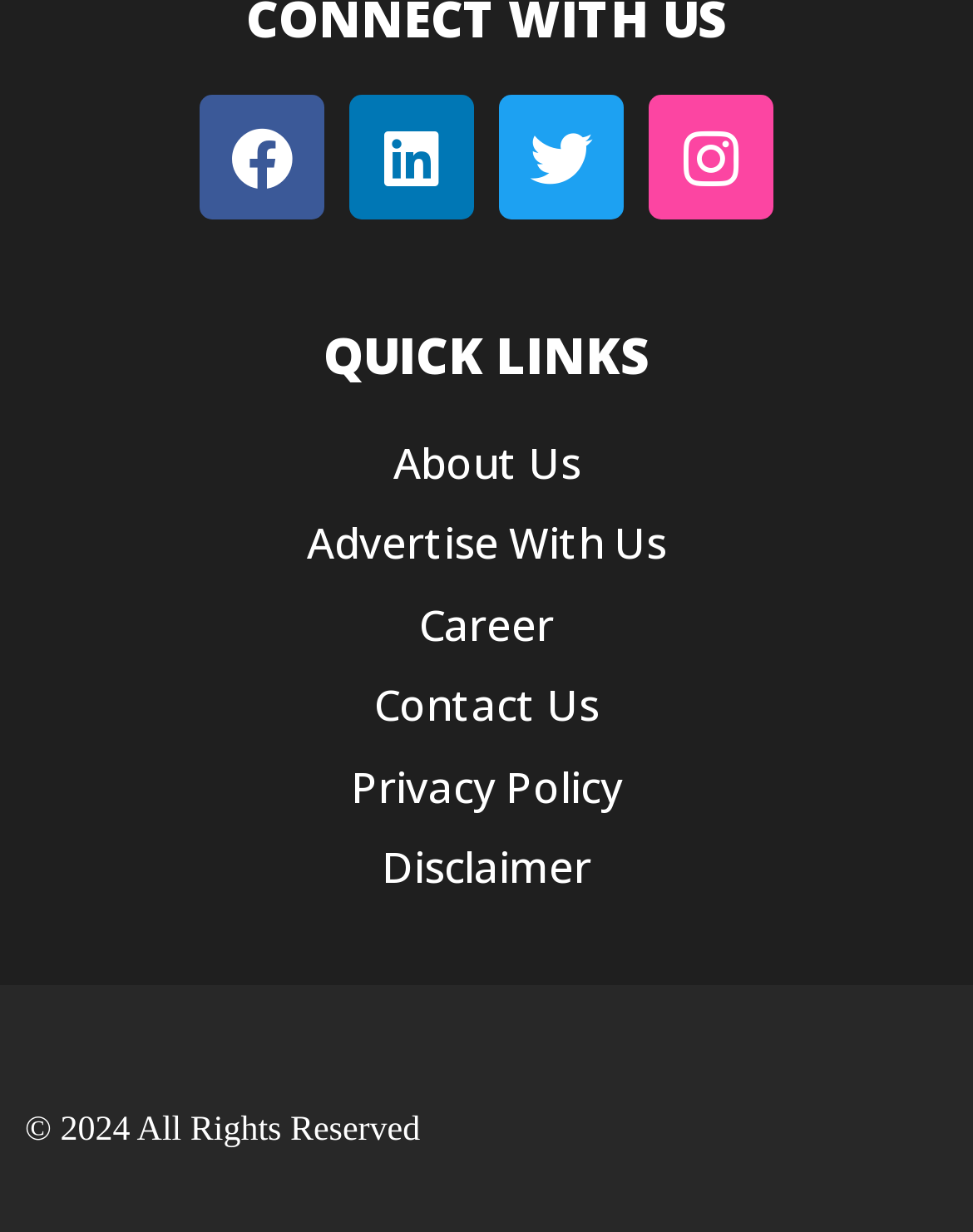Can you give a comprehensive explanation to the question given the content of the image?
What is the last quick link?

I looked at the list of quick links on the webpage and found that the last one is 'Disclaimer', which is a link at the bottom of the list.